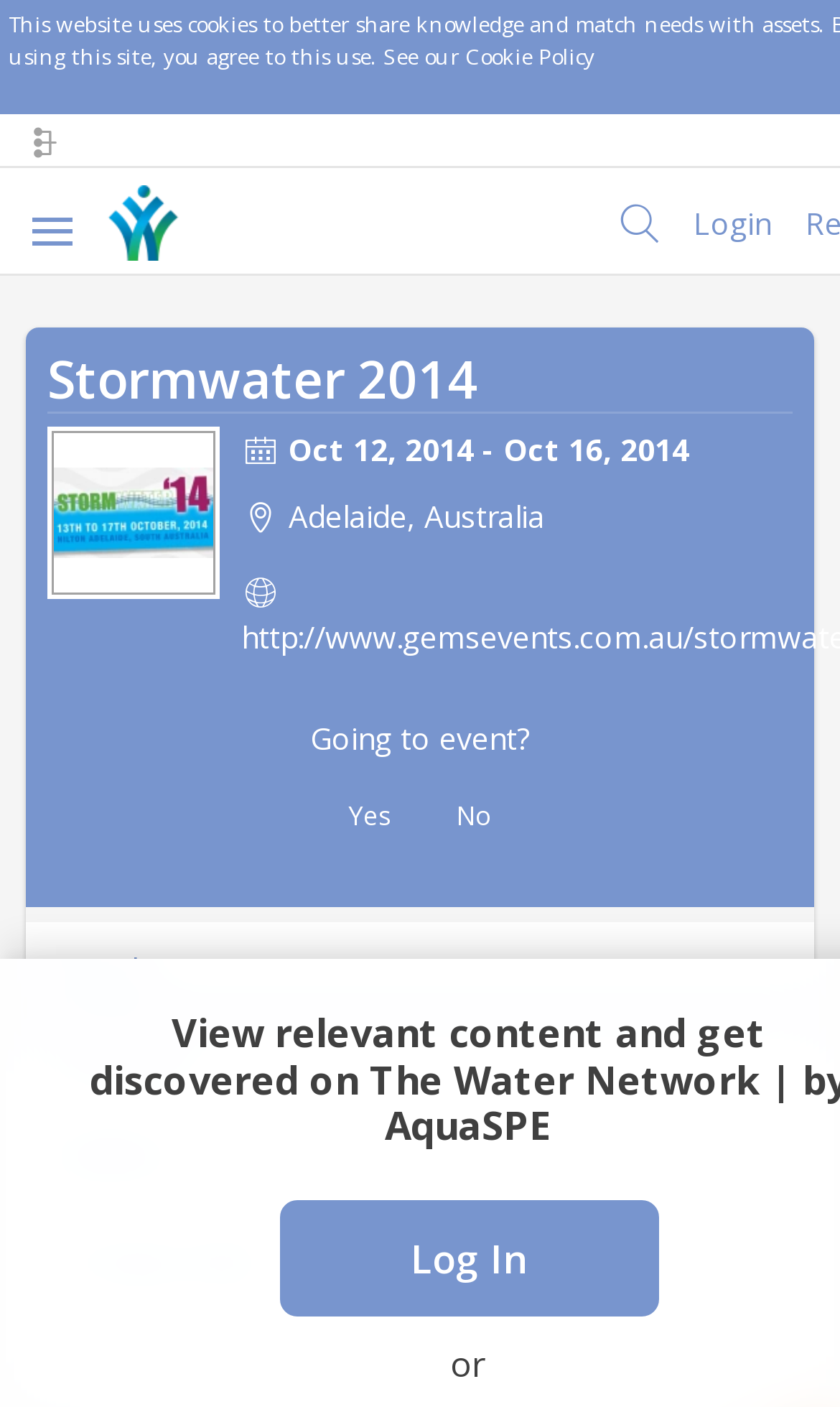Identify the bounding box coordinates of the clickable section necessary to follow the following instruction: "Toggle the menu". The coordinates should be presented as four float numbers from 0 to 1, i.e., [left, top, right, bottom].

[0.0, 0.133, 0.126, 0.193]